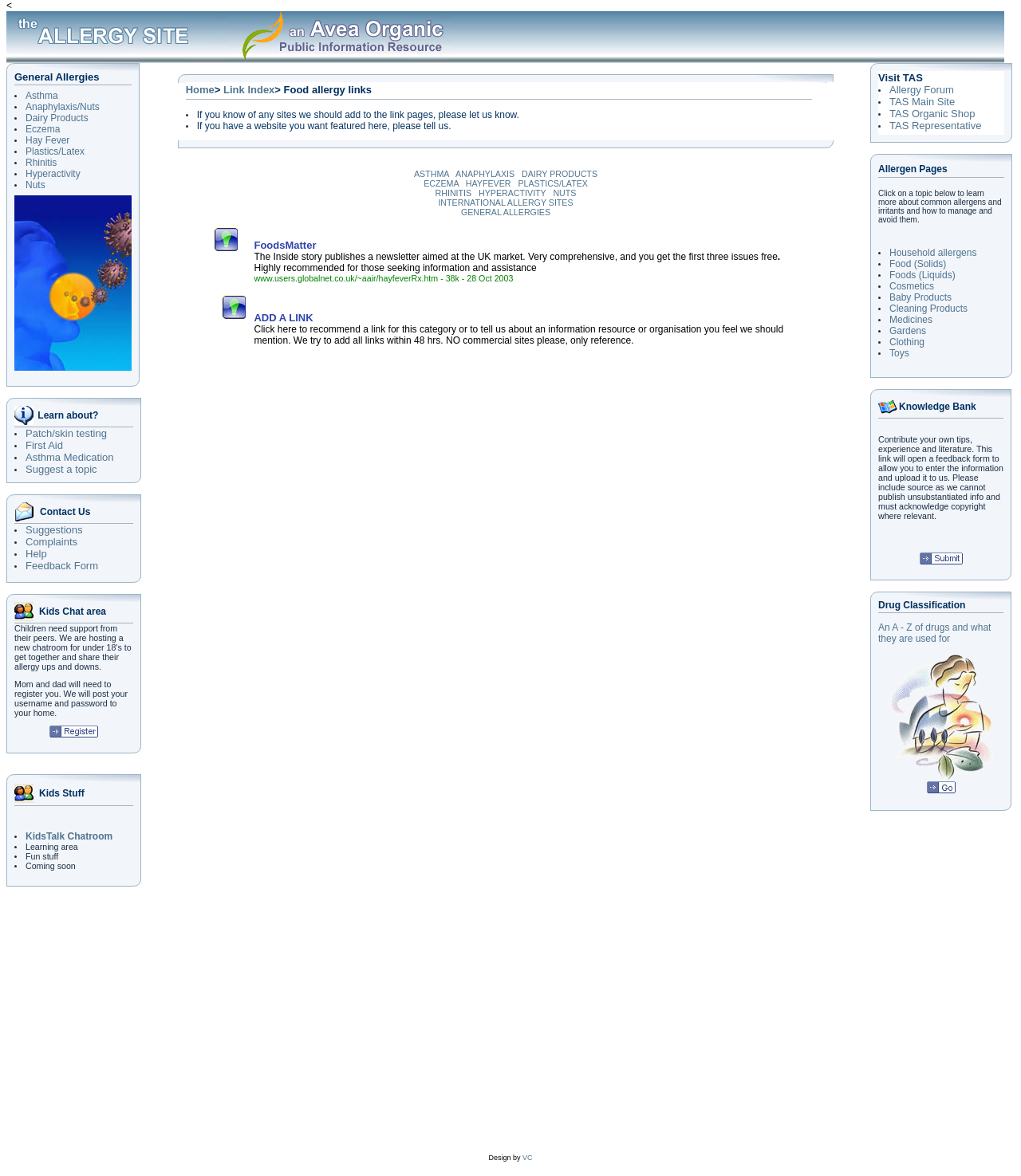Determine the bounding box coordinates of the section I need to click to execute the following instruction: "Click on the 'Suggest a topic' link". Provide the coordinates as four float numbers between 0 and 1, i.e., [left, top, right, bottom].

[0.025, 0.394, 0.095, 0.404]